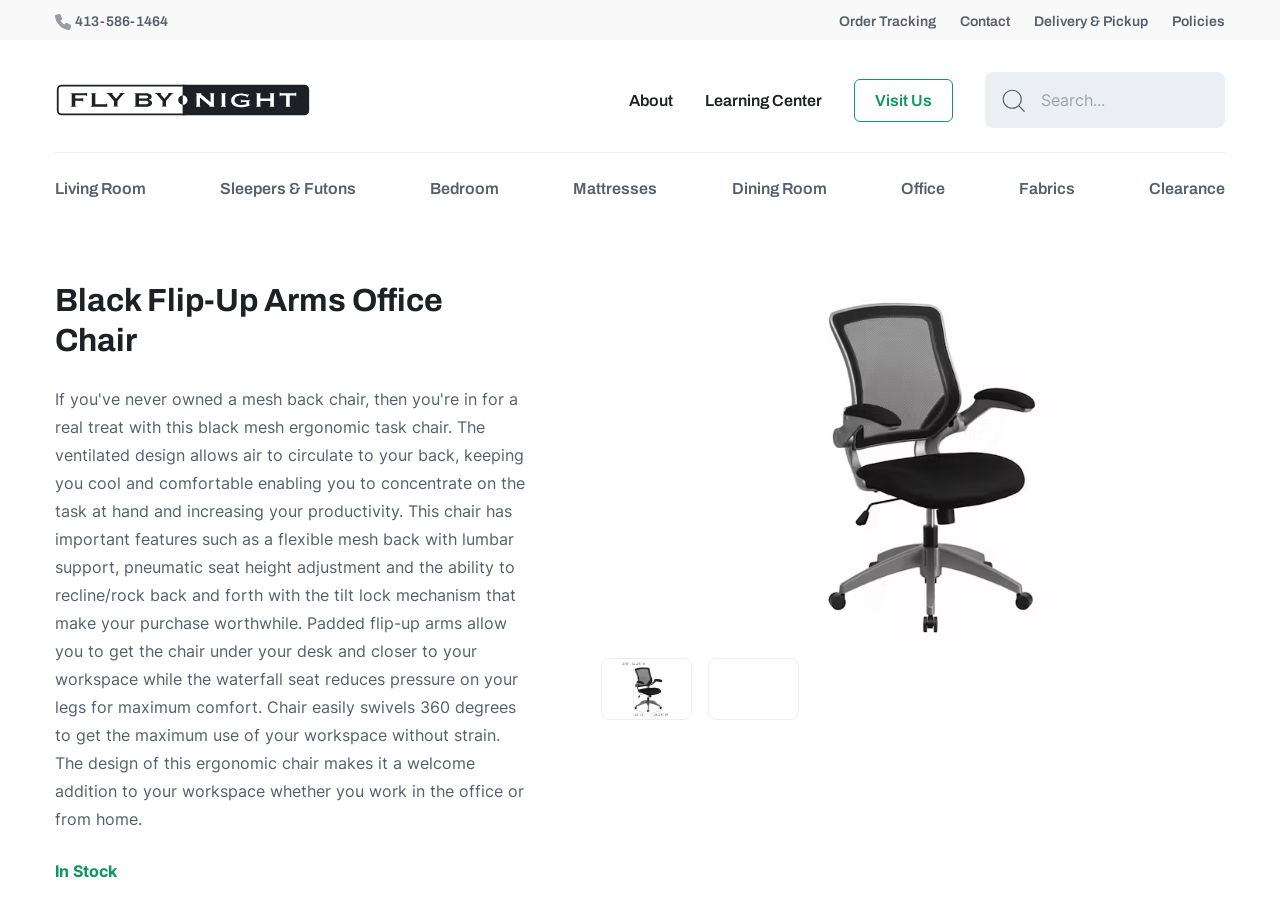What is the phone number for contact?
Could you answer the question in a detailed manner, providing as much information as possible?

I found the phone number by looking at the top section of the webpage, where there are several links and a phone number. The phone number is 413-586-1464, which is likely for contact purposes.